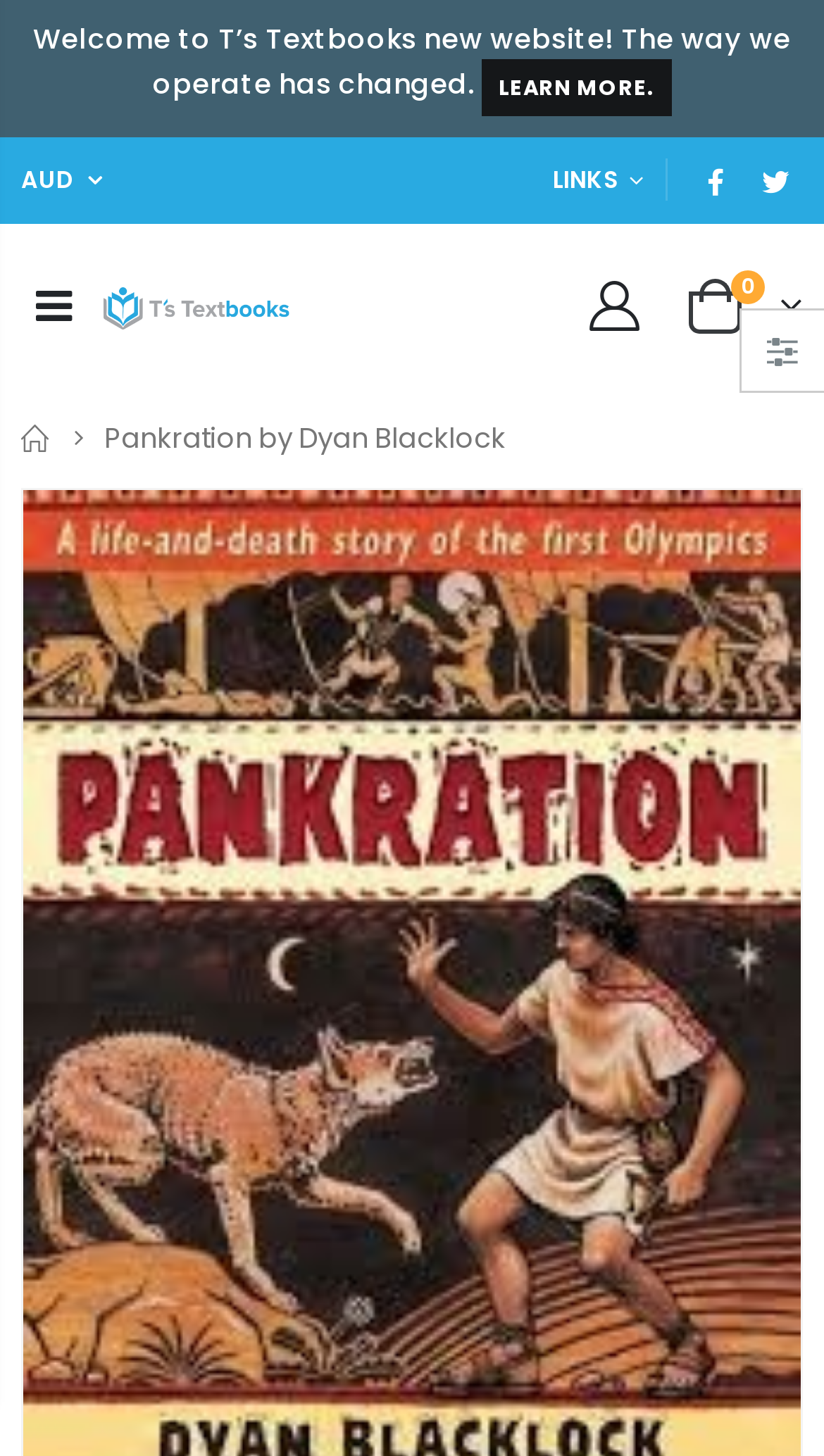Please identify the bounding box coordinates of the clickable area that will fulfill the following instruction: "Buy Biology in Focus Year 12 Access Code, 2nd Edition". The coordinates should be in the format of four float numbers between 0 and 1, i.e., [left, top, right, bottom].

[0.333, 0.184, 0.549, 0.306]